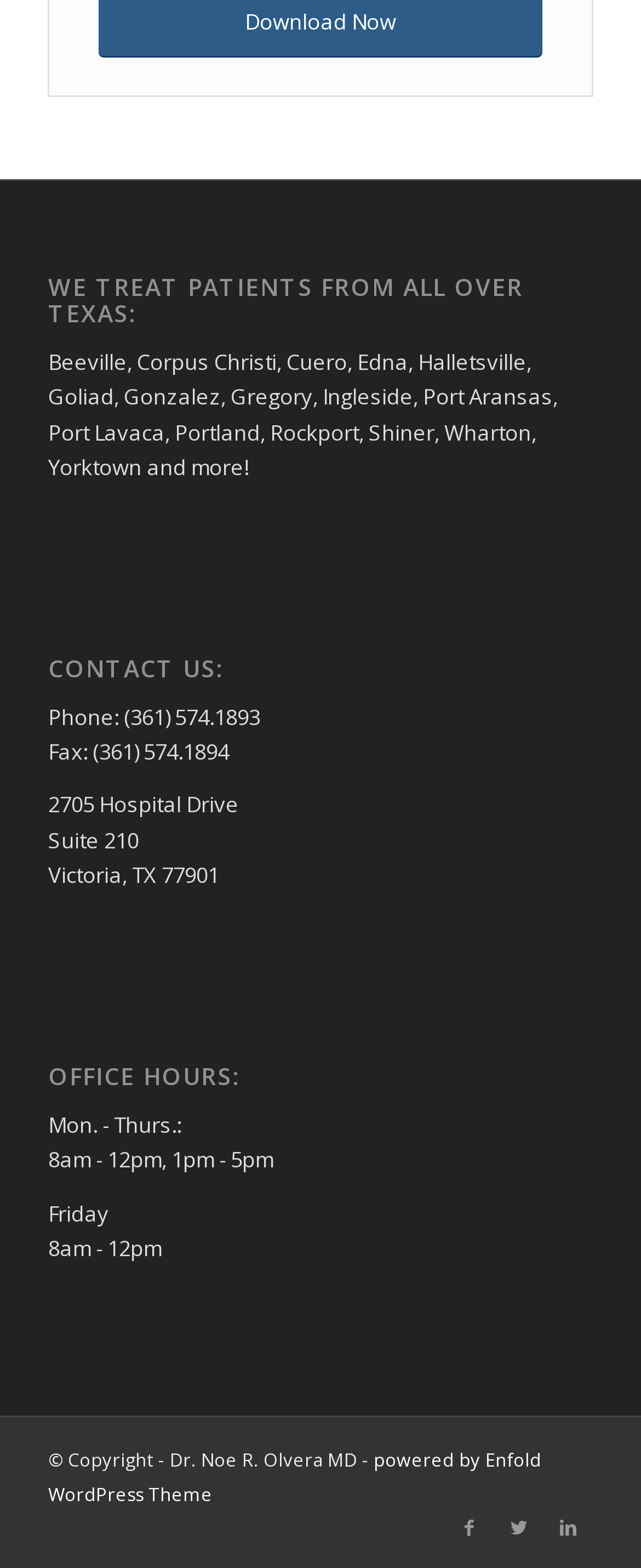Who is the doctor associated with this medical practice?
Using the image provided, answer with just one word or phrase.

Dr. Noe R. Olvera MD